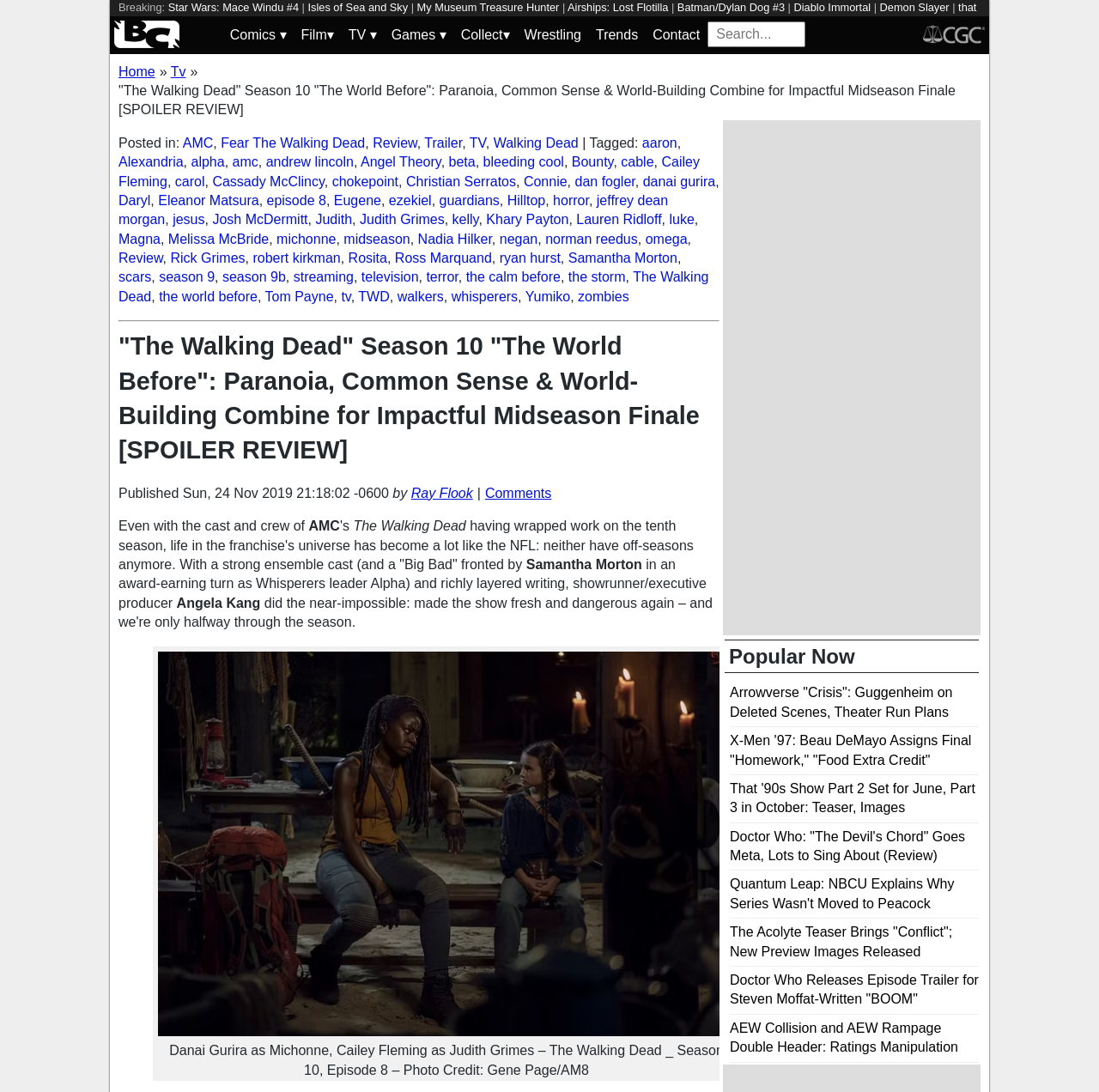Determine the bounding box coordinates of the region I should click to achieve the following instruction: "Search for something in the search bar". Ensure the bounding box coordinates are four float numbers between 0 and 1, i.e., [left, top, right, bottom].

[0.644, 0.02, 0.733, 0.043]